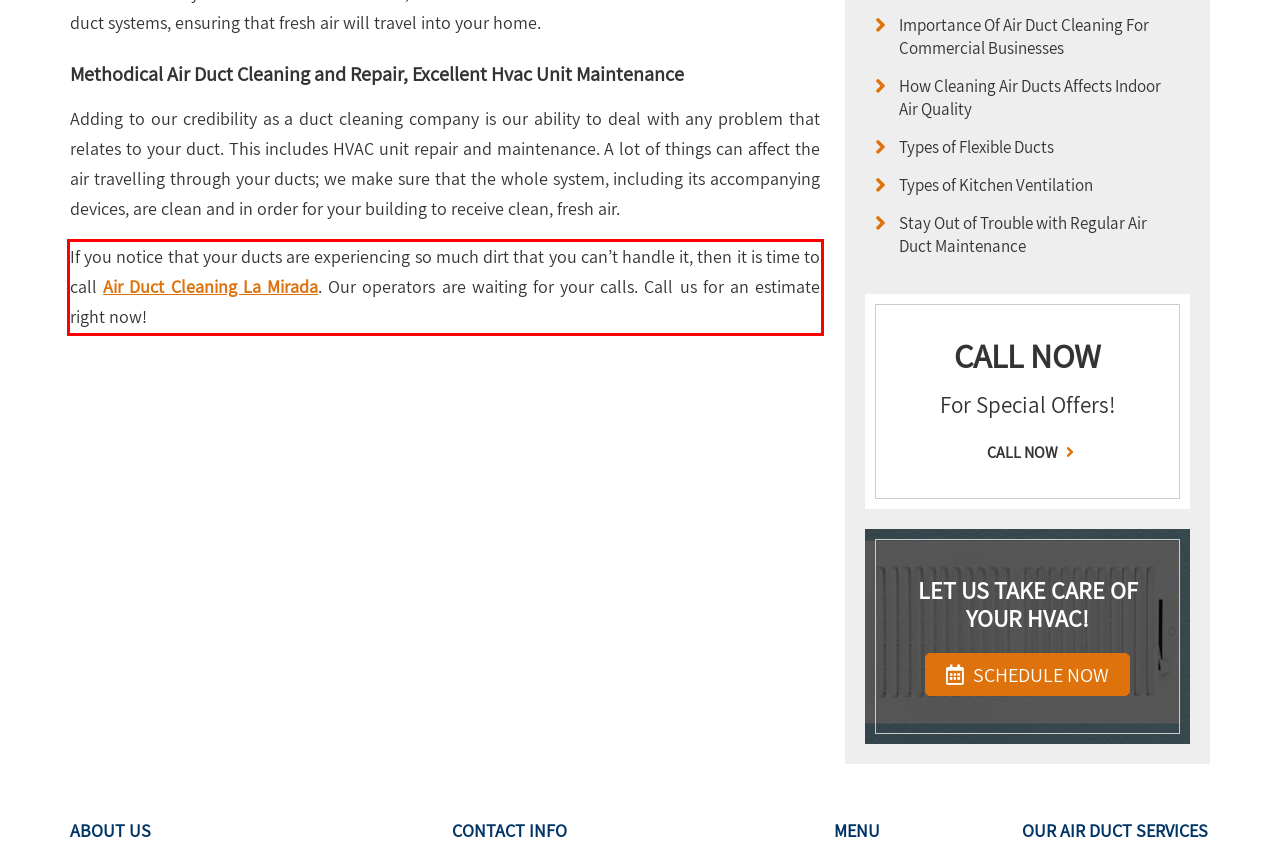Perform OCR on the text inside the red-bordered box in the provided screenshot and output the content.

If you notice that your ducts are experiencing so much dirt that you can’t handle it, then it is time to call Air Duct Cleaning La Mirada. Our operators are waiting for your calls. Call us for an estimate right now!